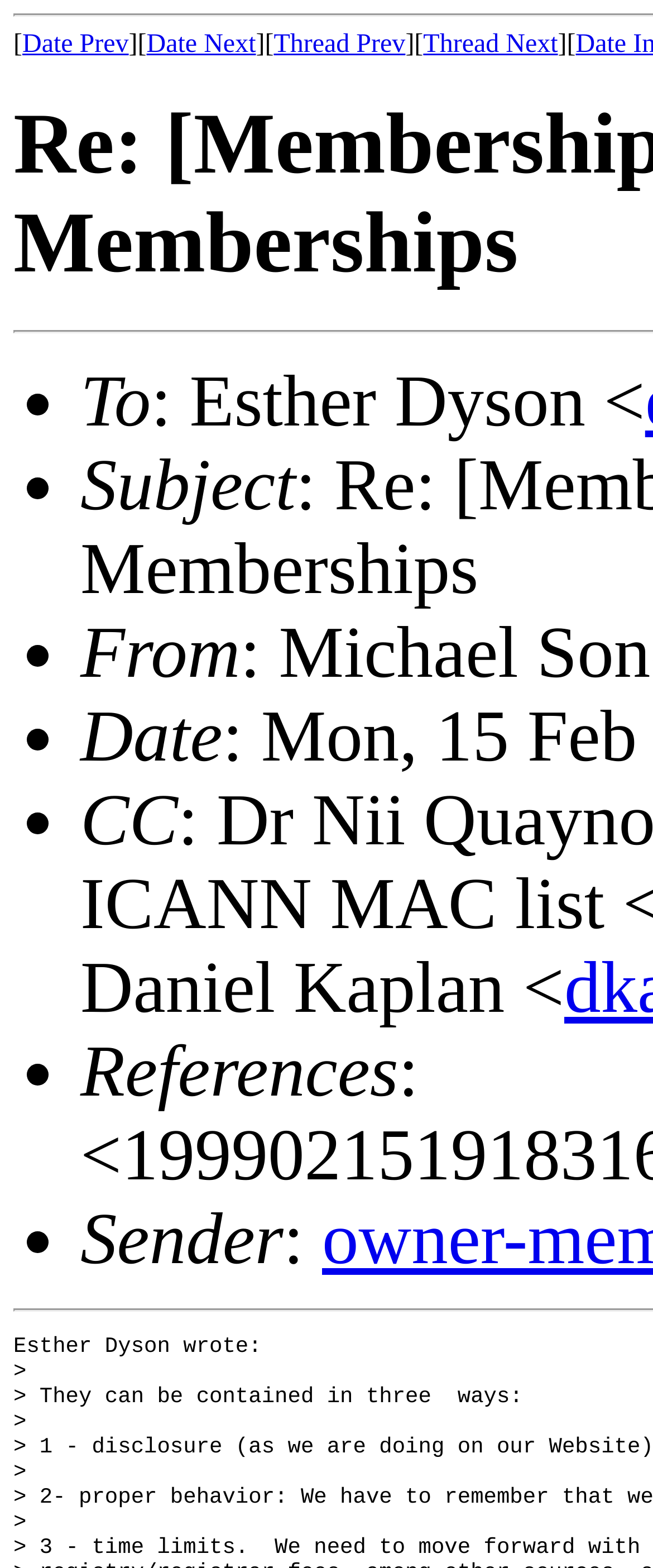Please find the bounding box coordinates (top-left x, top-left y, bottom-right x, bottom-right y) in the screenshot for the UI element described as follows: Learn more

None